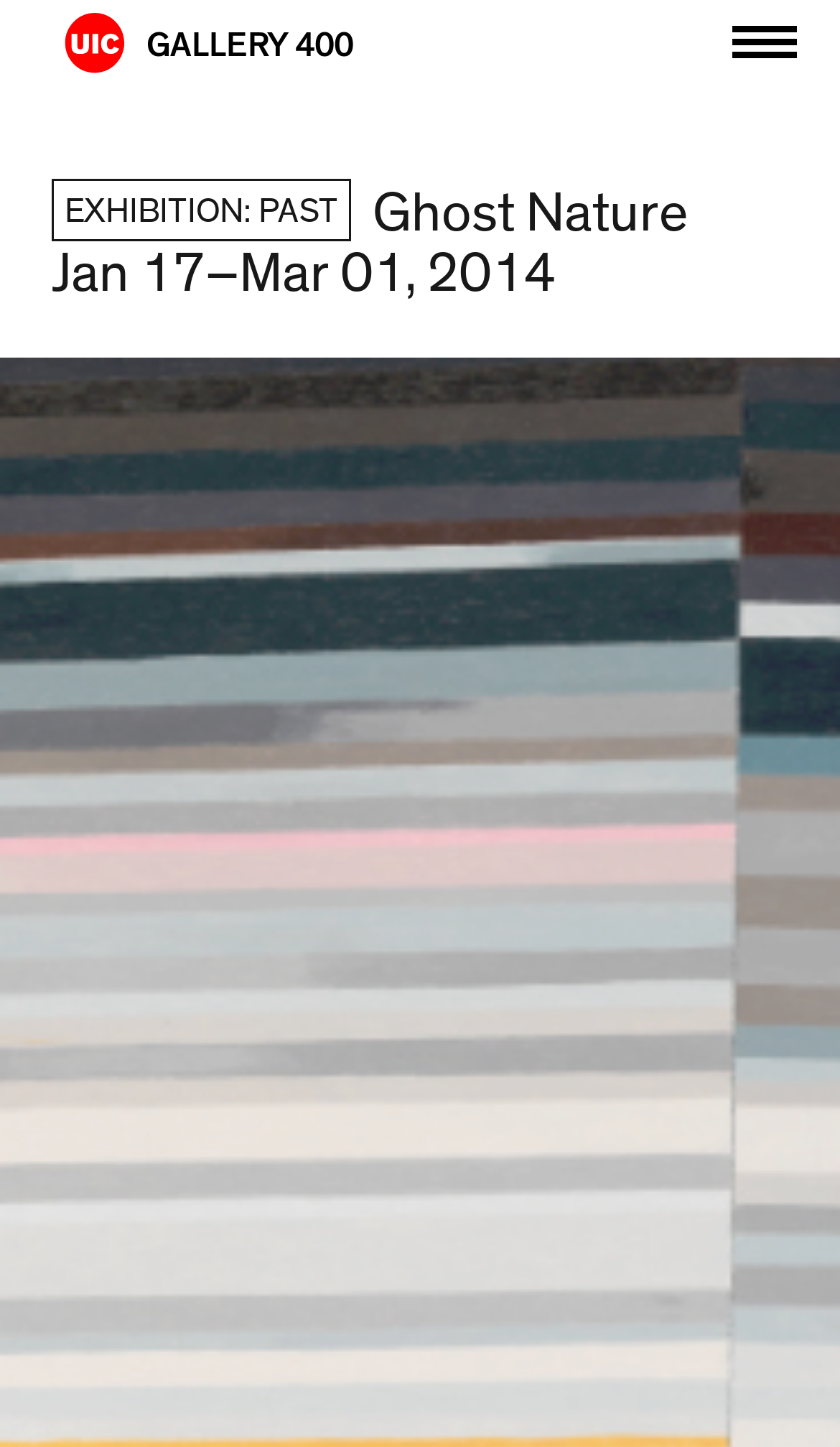Provide an in-depth caption for the elements present on the webpage.

The webpage is about an art exhibition titled "Ghost Nature" at Gallery 400. At the top-left corner, there is a link to skip to the content. Next to it, there is a navigation menu labeled "Main" that spans the entire width of the page. Within this menu, there is a link to the UIC Logo, accompanied by an image of the logo itself, positioned at the top-left corner of the menu. 

To the right of the UIC Logo link, there is another link labeled "Primary" that has a dropdown menu. Below the navigation menu, there is a prominent heading that announces the exhibition "Ghost Nature" which took place from January 17 to March 1, 2014. The heading is divided into two parts, with "EXHIBITION: PAST" being a link.